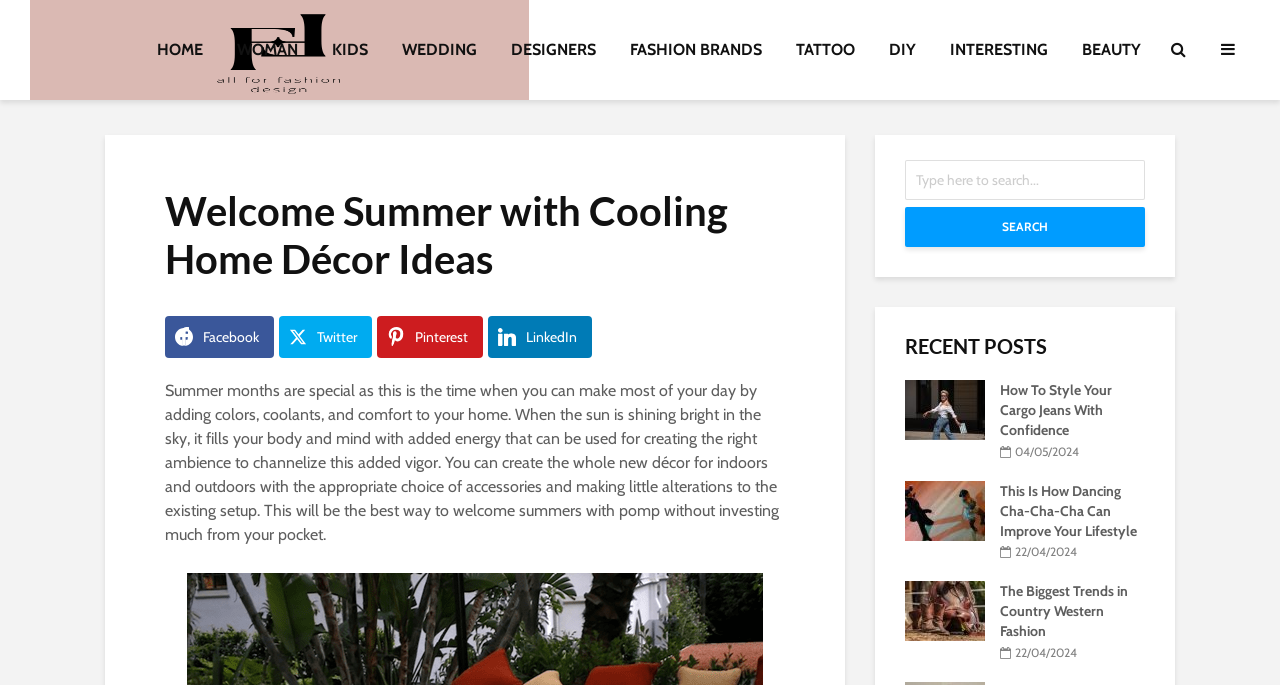What is the principal heading displayed on the webpage?

Welcome Summer with Cooling Home Décor Ideas